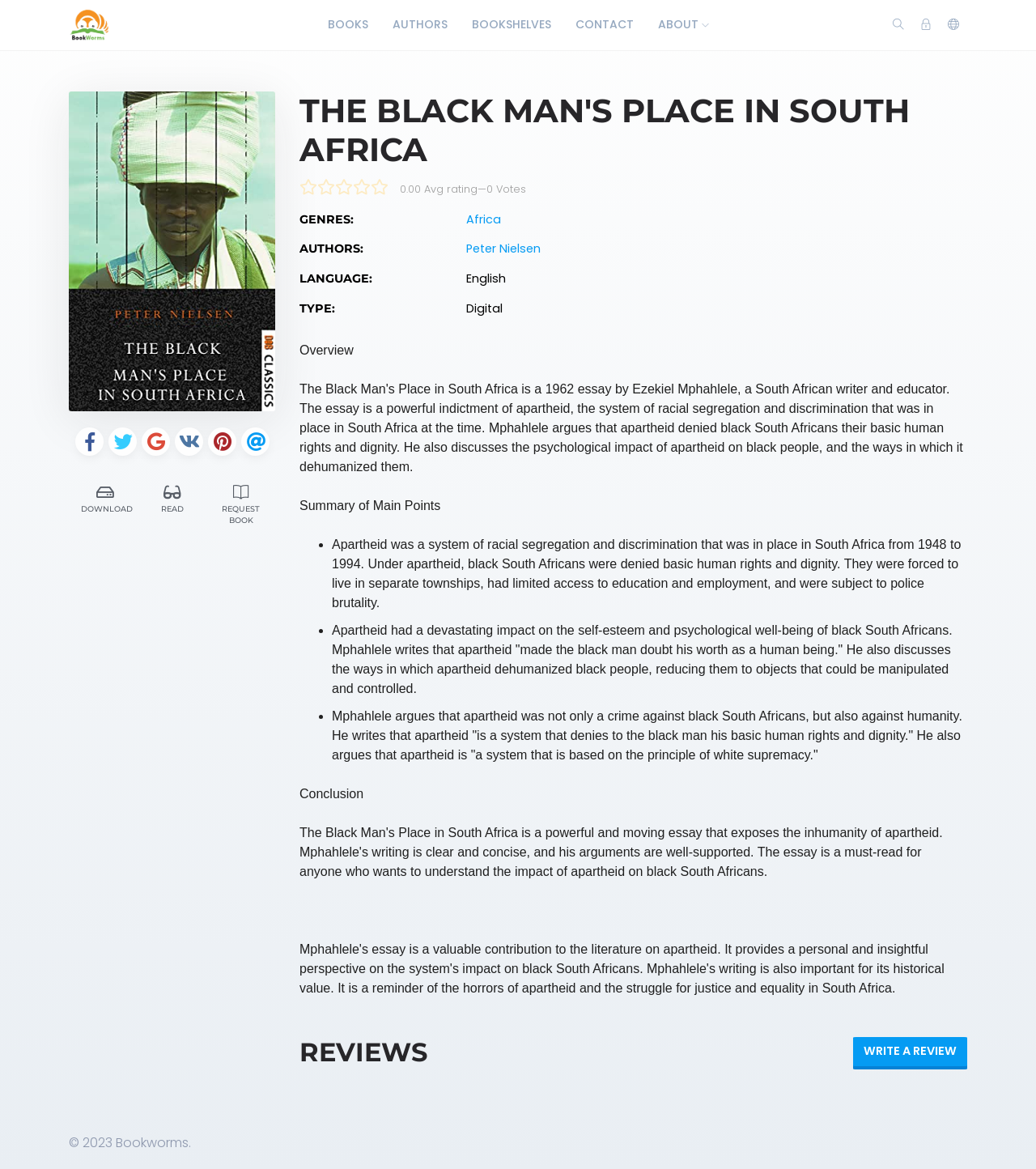Locate the bounding box coordinates of the clickable element to fulfill the following instruction: "Click the 'WRITE A REVIEW' button". Provide the coordinates as four float numbers between 0 and 1 in the format [left, top, right, bottom].

[0.823, 0.887, 0.934, 0.912]